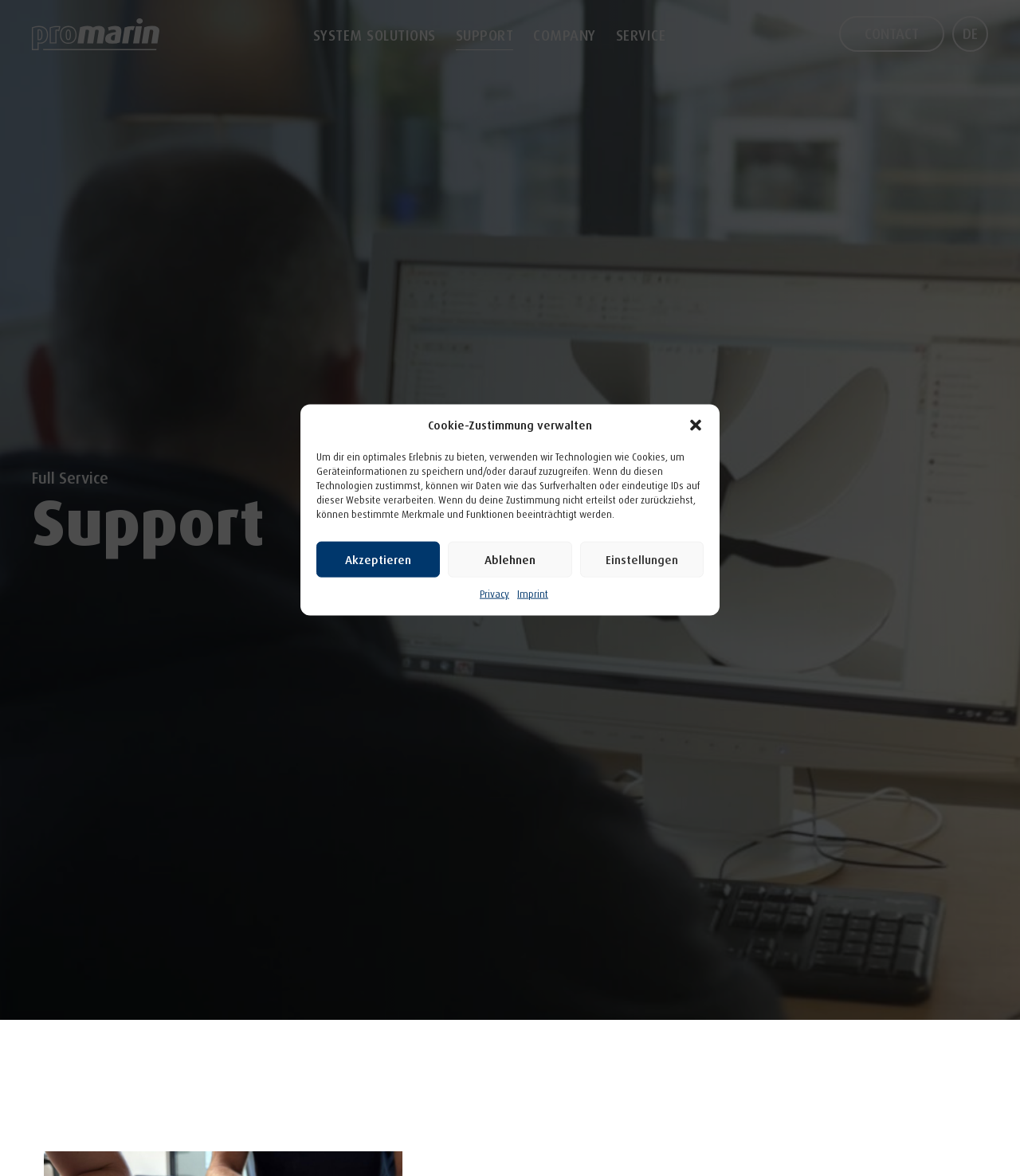Can you give a detailed response to the following question using the information from the image? What is the type of company that Promarin GmbH is?

The webpage contains sections like 'SUPPORT', 'COMPANY', and 'SERVICE', which suggests that Promarin GmbH is a service company that provides support and services to its customers.